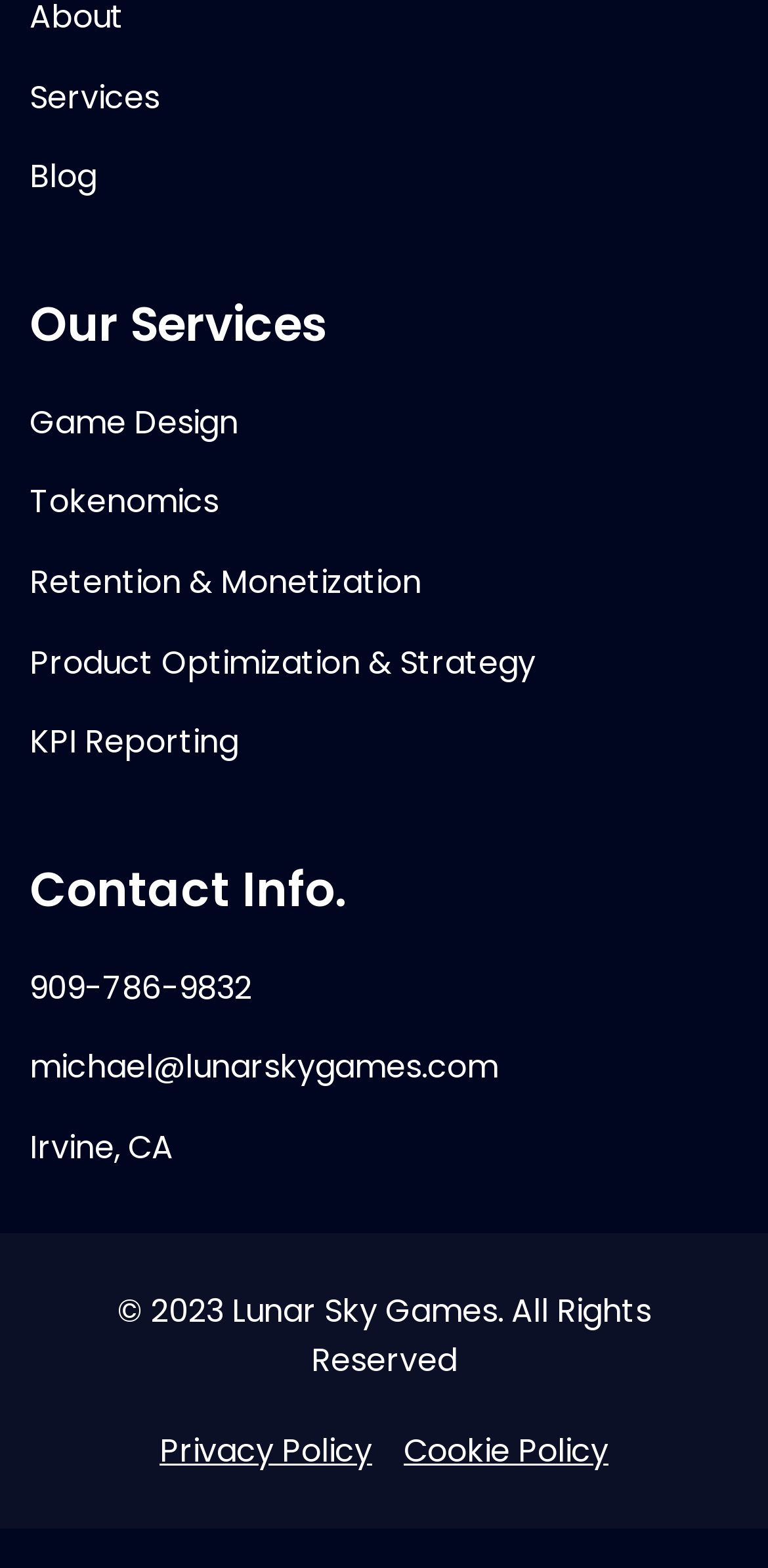Determine the bounding box coordinates in the format (top-left x, top-left y, bottom-right x, bottom-right y). Ensure all values are floating point numbers between 0 and 1. Identify the bounding box of the UI element described by: Retention & Monetization

[0.038, 0.356, 0.962, 0.388]